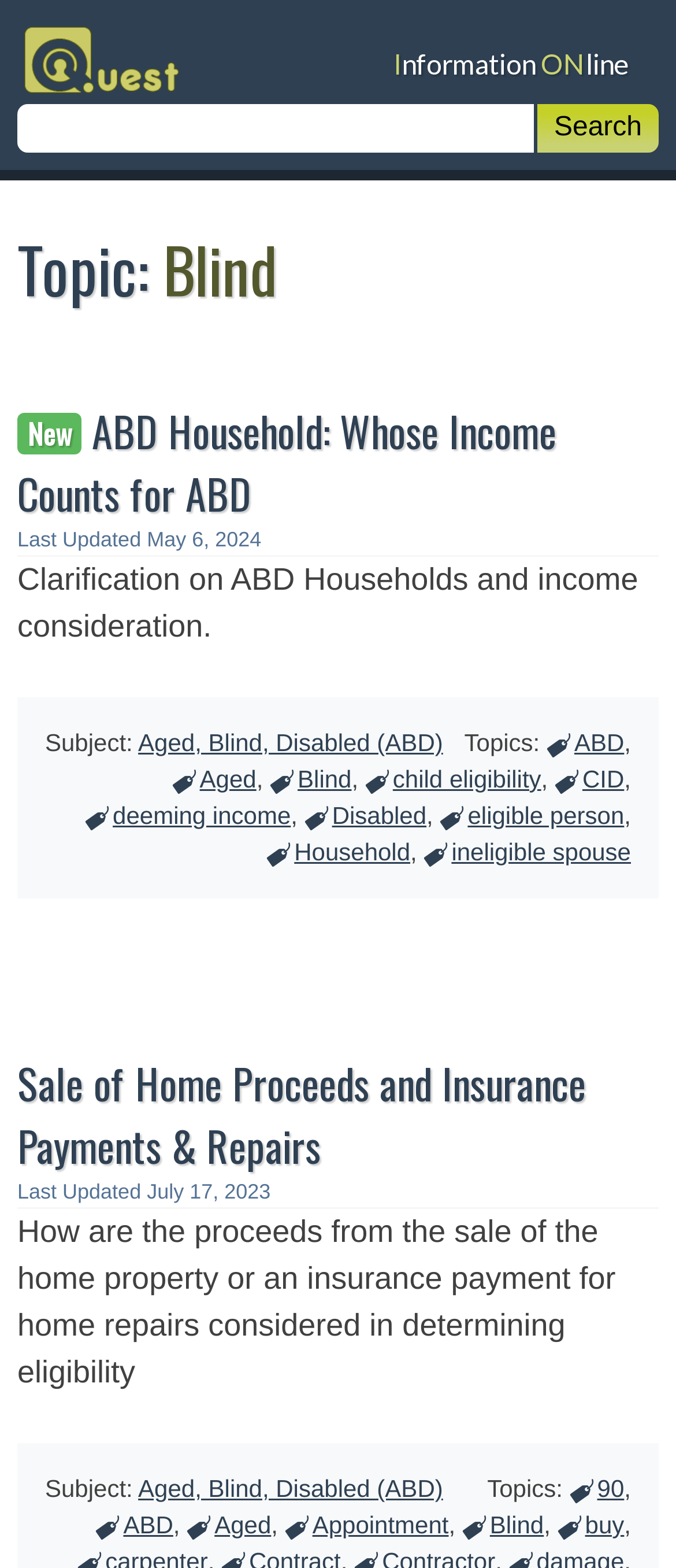Create a detailed narrative describing the layout and content of the webpage.

The webpage is titled "Blind | Quest" and appears to be a resource page for Quest Information Online. At the top, there is a heading "Quest Information ONline" with a link to the same title. Below this, there is a search bar with a label "Search for:" and a button to initiate the search.

The main content of the page is divided into sections, each with a heading and related links and text. The first section is titled "Topic: Blind" and contains a heading "New ABD Household: Whose Income Counts for ABD" with a link to the same title. Below this, there is a link to "Last Updated May 6, 2024" and a brief description of the topic. There are also links to related topics, including "Aged, Blind, Disabled (ABD)" and "Blind".

The next section is titled "Sale of Home Proceeds and Insurance Payments & Repairs" and contains a heading with a link to the same title. Below this, there is a link to "Last Updated July 17, 2023" and a brief description of the topic. There are also links to related topics, including "Aged, Blind, Disabled (ABD)" and "Blind".

Throughout the page, there are multiple links to various topics, including "ABD", "Aged", "Blind", "child eligibility", "CID", "deeming income", "Disabled", "eligible person", "Household", "ineligible spouse", and more. These links are organized into sections with headings and brief descriptions.